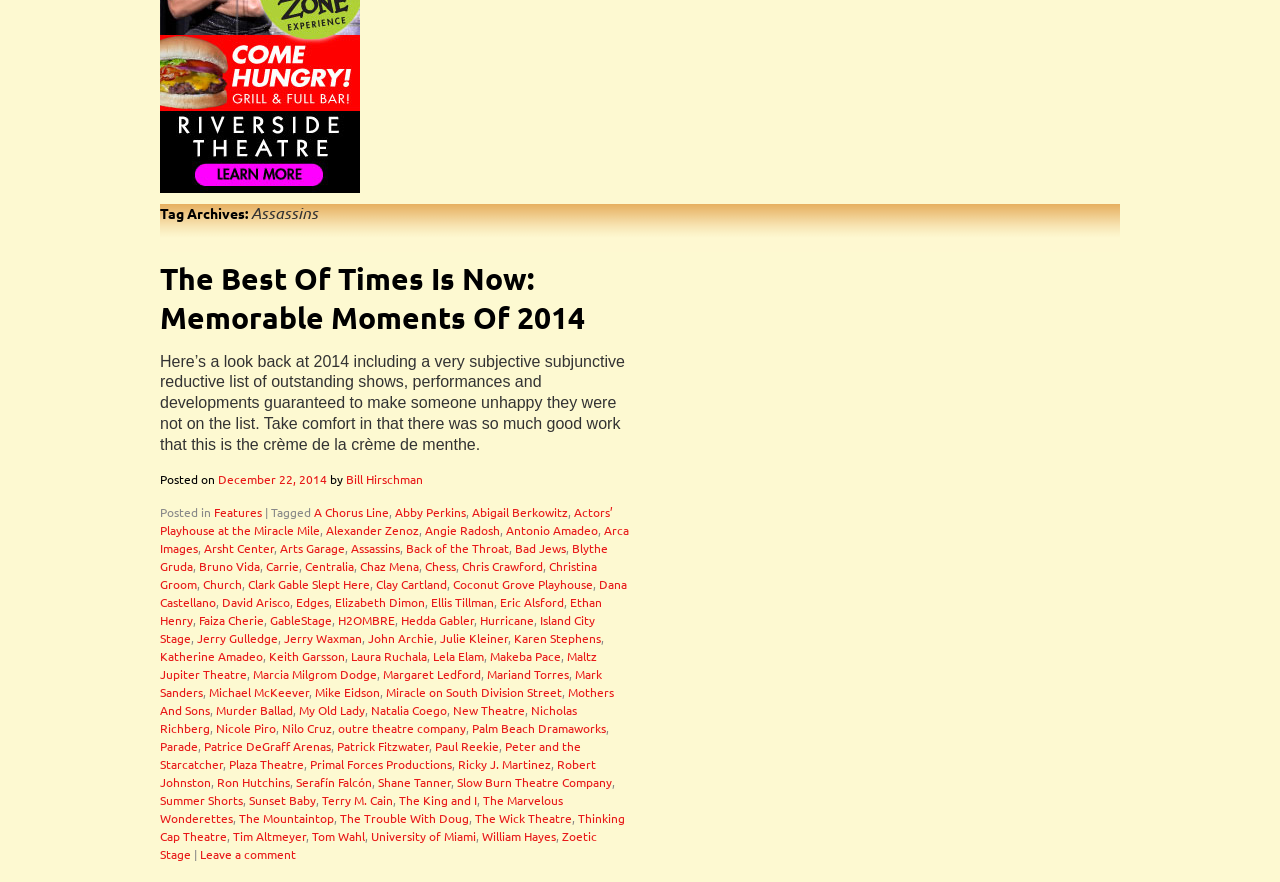Can you provide the bounding box coordinates for the element that should be clicked to implement the instruction: "Learn more about the tag A Chorus Line"?

[0.245, 0.572, 0.304, 0.59]